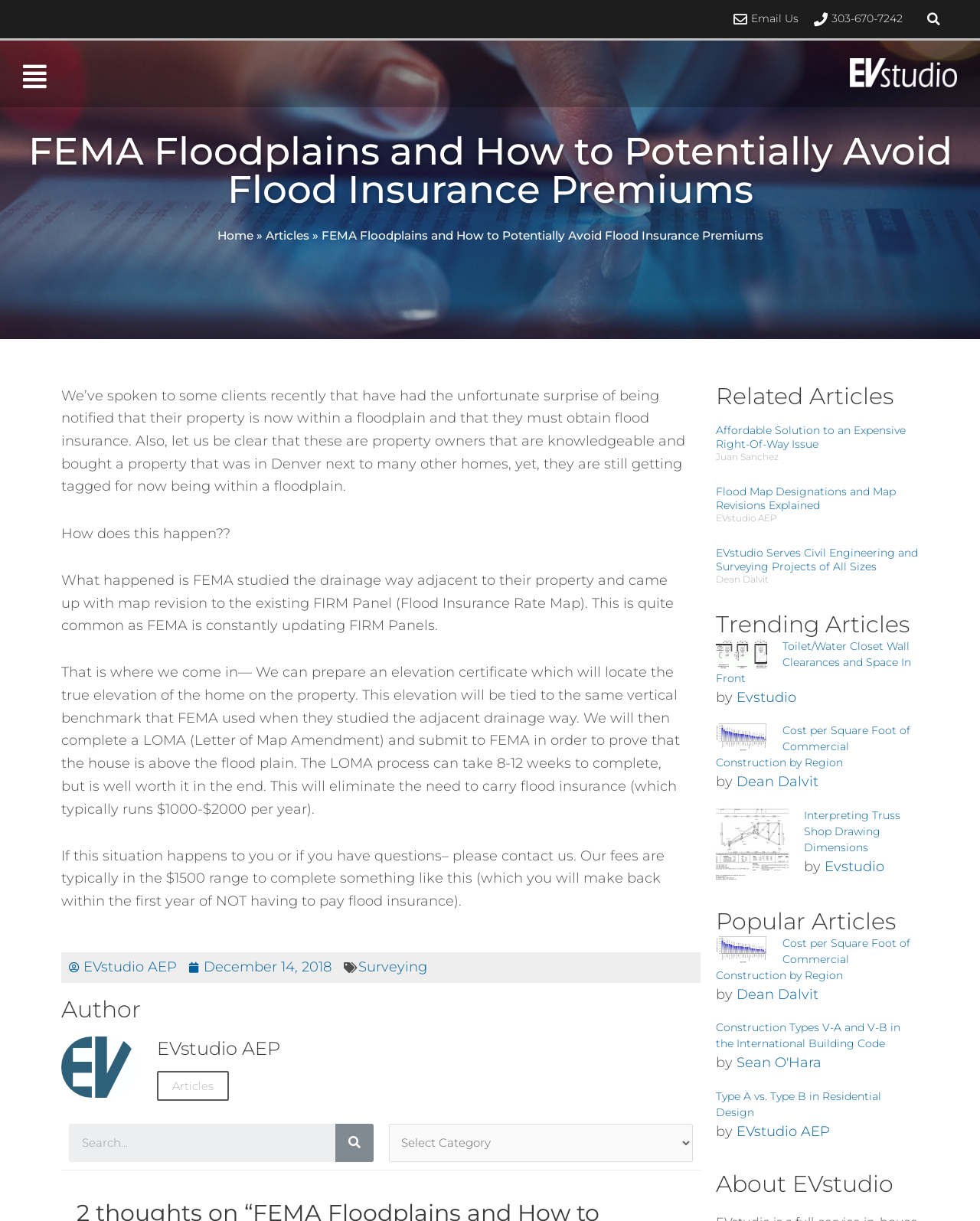Based on the element description alt="EVstudio Logo White Small", identify the bounding box of the UI element in the given webpage screenshot. The coordinates should be in the format (top-left x, top-left y, bottom-right x, bottom-right y) and must be between 0 and 1.

[0.867, 0.048, 0.977, 0.072]